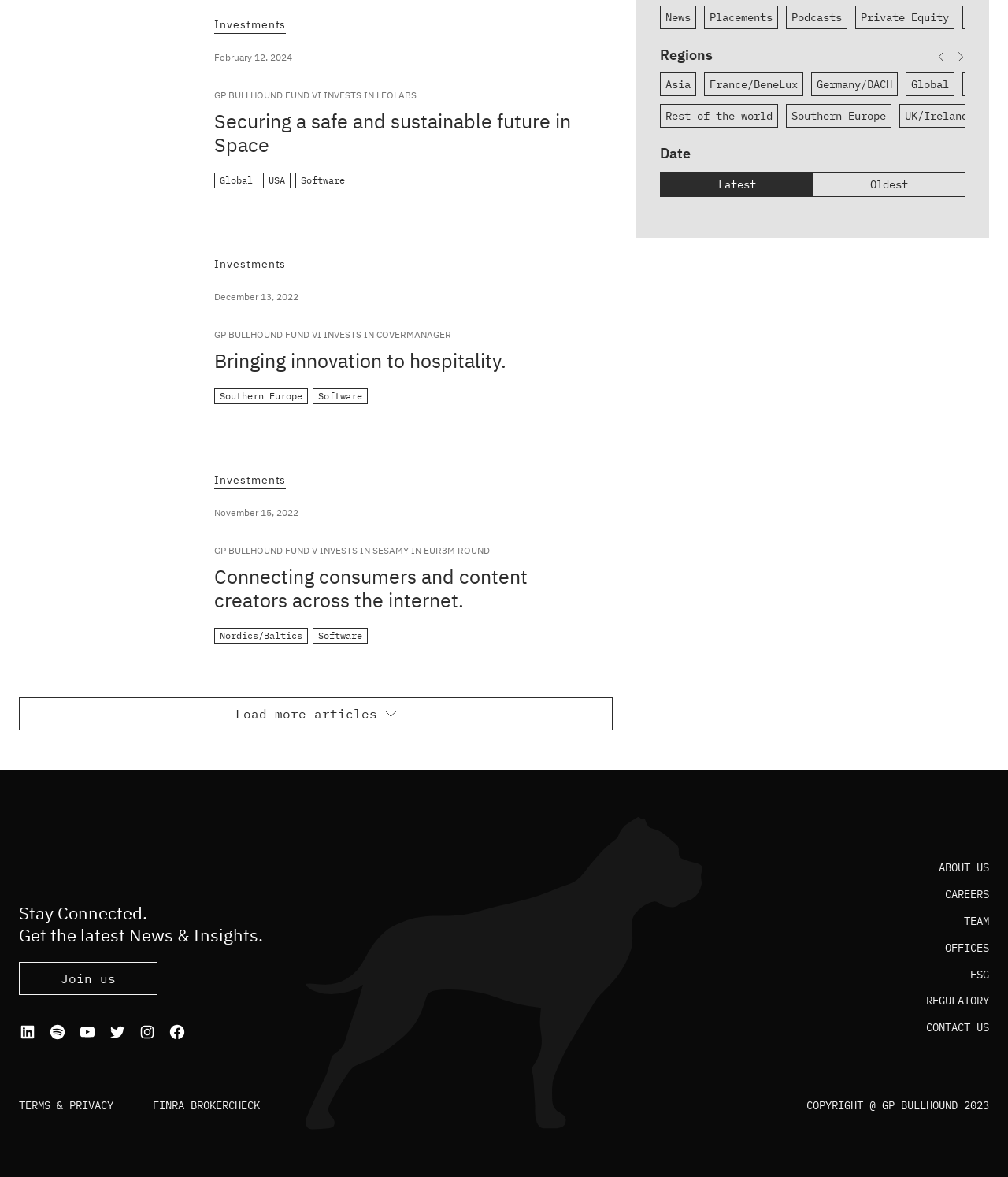Please identify the bounding box coordinates of the clickable region that I should interact with to perform the following instruction: "Follow GPBullhound on LinkedIn". The coordinates should be expressed as four float numbers between 0 and 1, i.e., [left, top, right, bottom].

[0.019, 0.87, 0.036, 0.884]